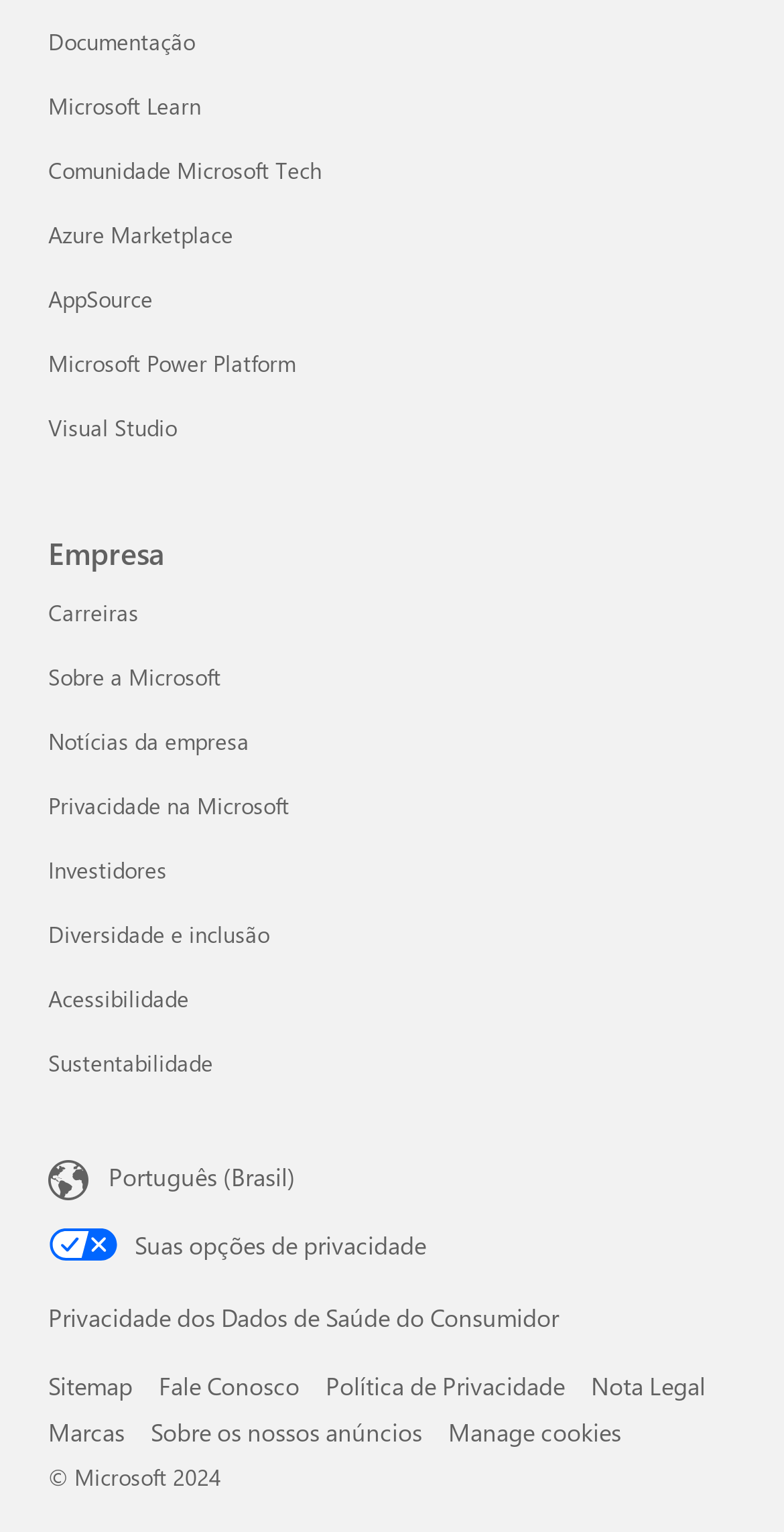Specify the bounding box coordinates of the element's region that should be clicked to achieve the following instruction: "Learn about Microsoft". The bounding box coordinates consist of four float numbers between 0 and 1, in the format [left, top, right, bottom].

[0.062, 0.059, 0.256, 0.079]